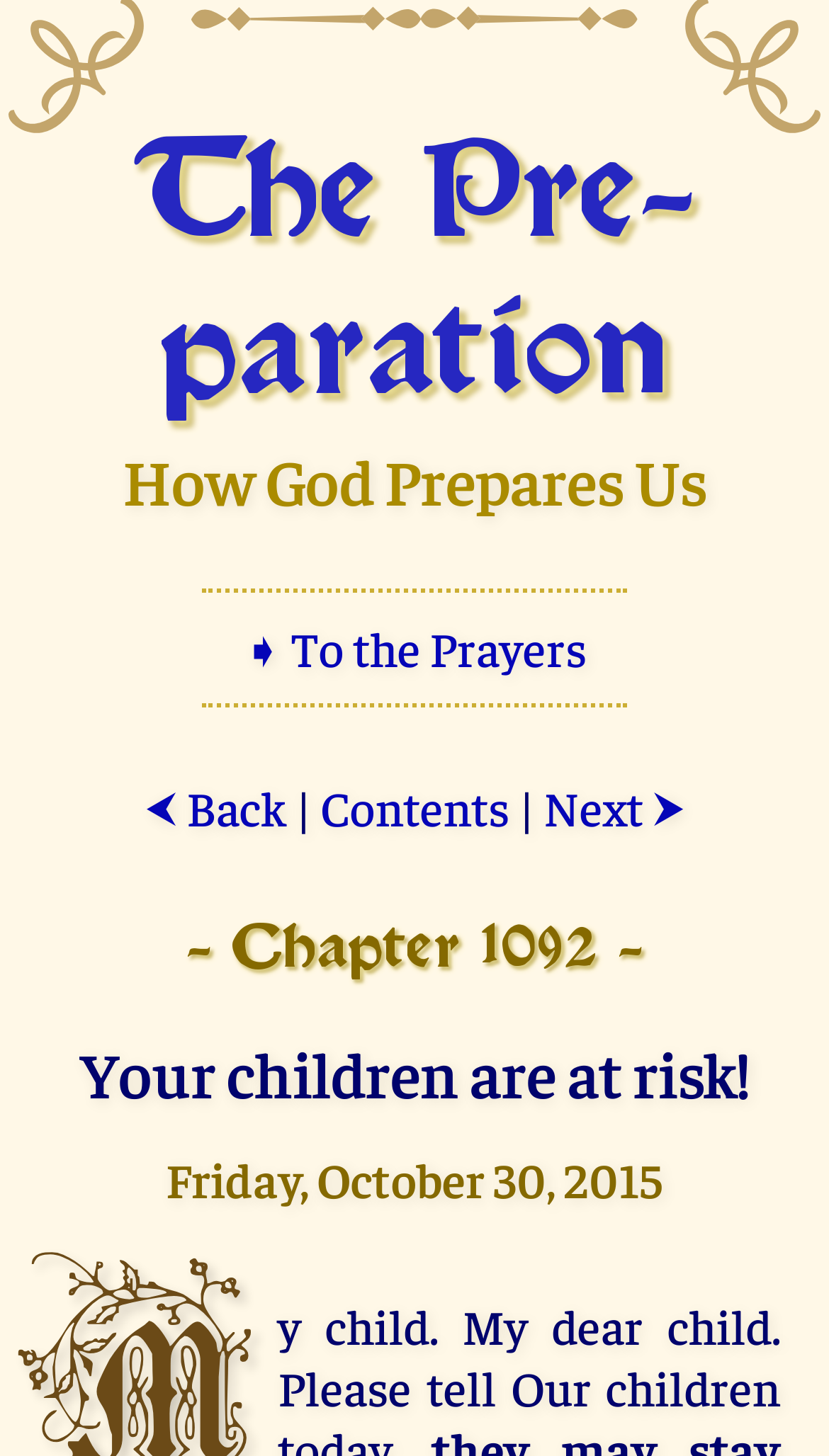Using the description "Next ⮞", predict the bounding box of the relevant HTML element.

[0.655, 0.532, 0.827, 0.574]